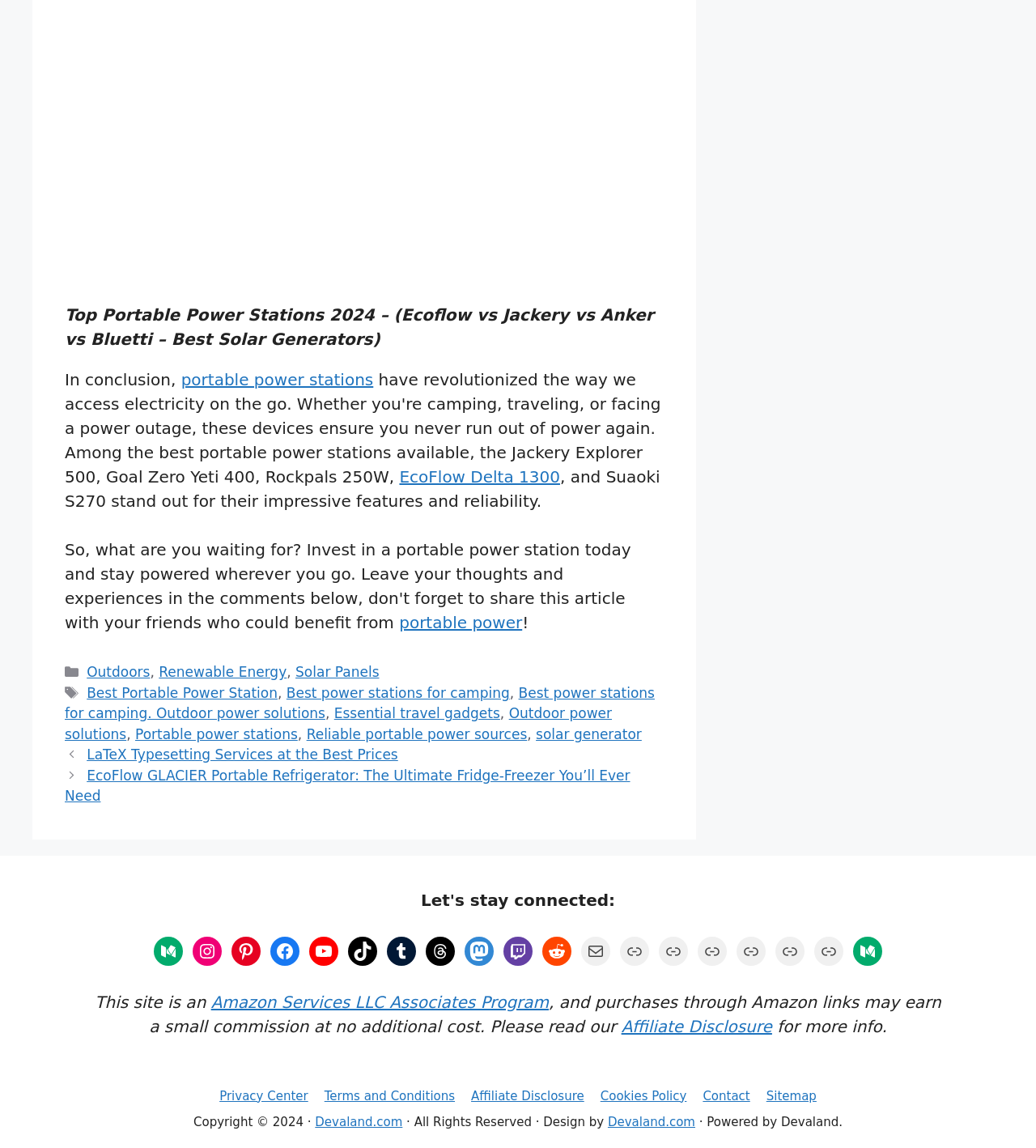Please provide a comprehensive response to the question below by analyzing the image: 
What is the affiliate program mentioned in the footer?

In the footer section, it is mentioned that 'This site is an Amazon Services LLC Associates Program' which suggests that the website is part of the Amazon affiliate program.